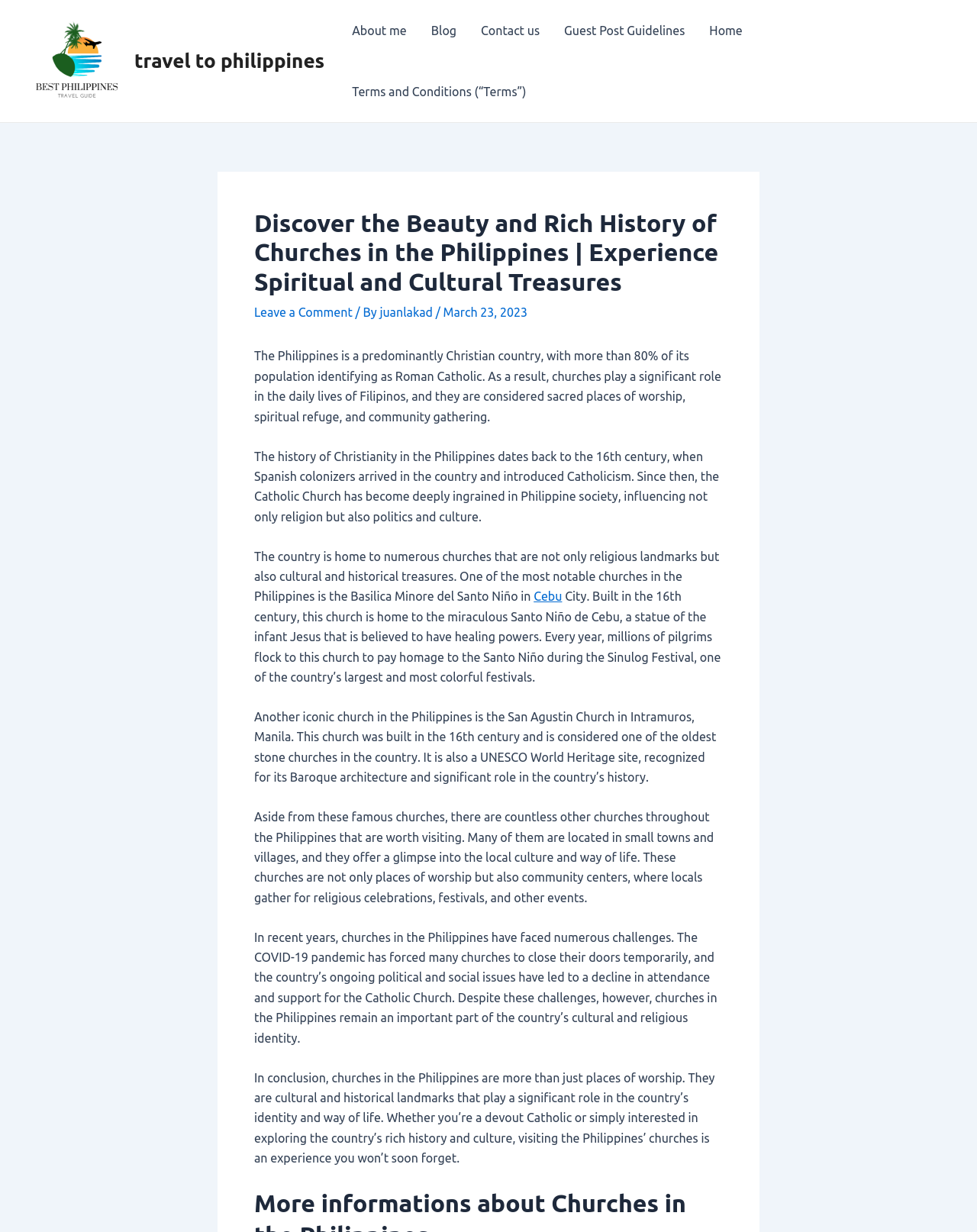Answer the question below with a single word or a brief phrase: 
What is the name of the church in Intramuros, Manila, that is a UNESCO World Heritage site?

San Agustin Church